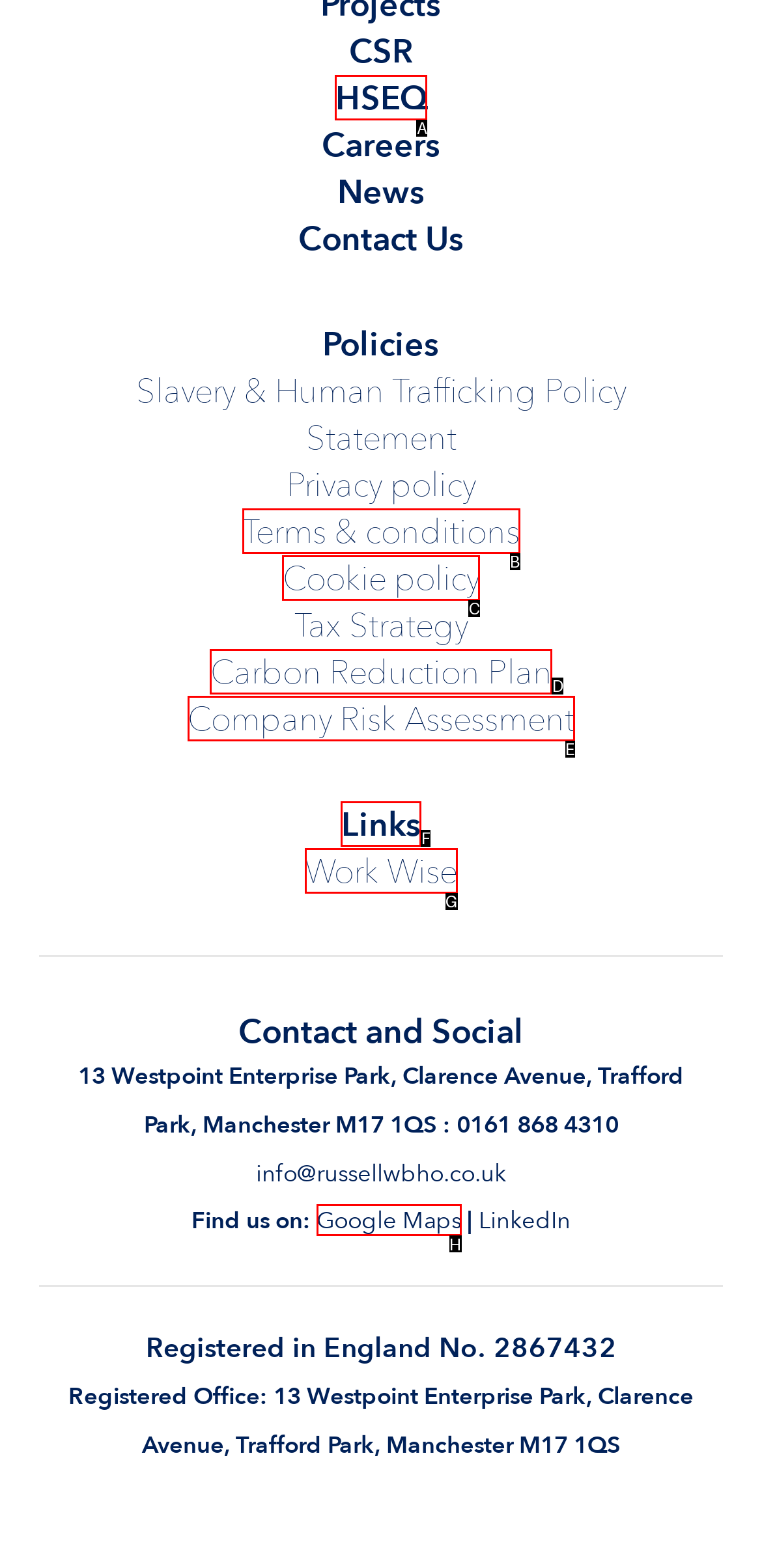Pinpoint the HTML element that fits the description: Work Wise
Answer by providing the letter of the correct option.

G